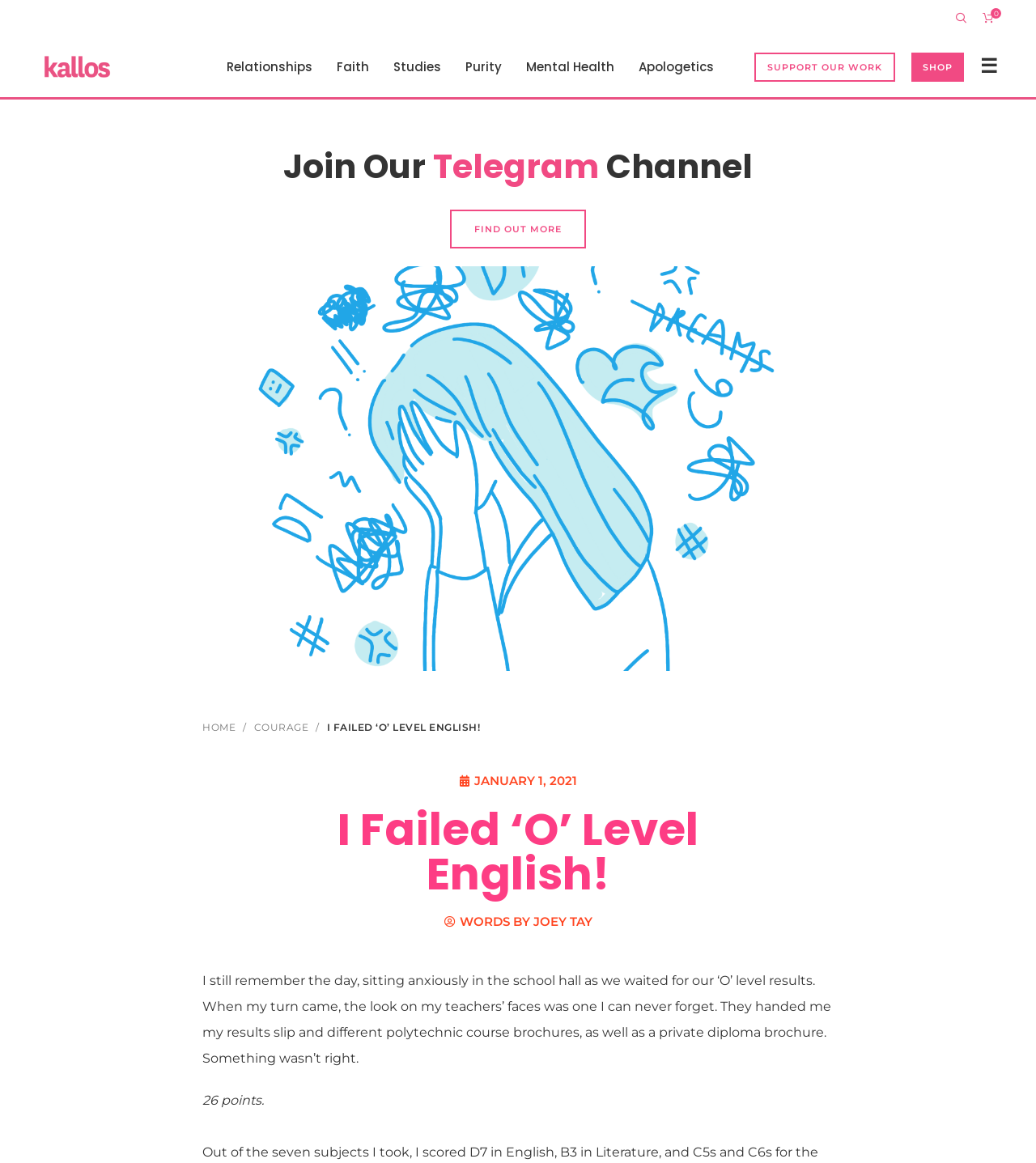Determine the bounding box coordinates for the element that should be clicked to follow this instruction: "Search for something". The coordinates should be given as four float numbers between 0 and 1, in the format [left, top, right, bottom].

[0.915, 0.001, 0.941, 0.029]